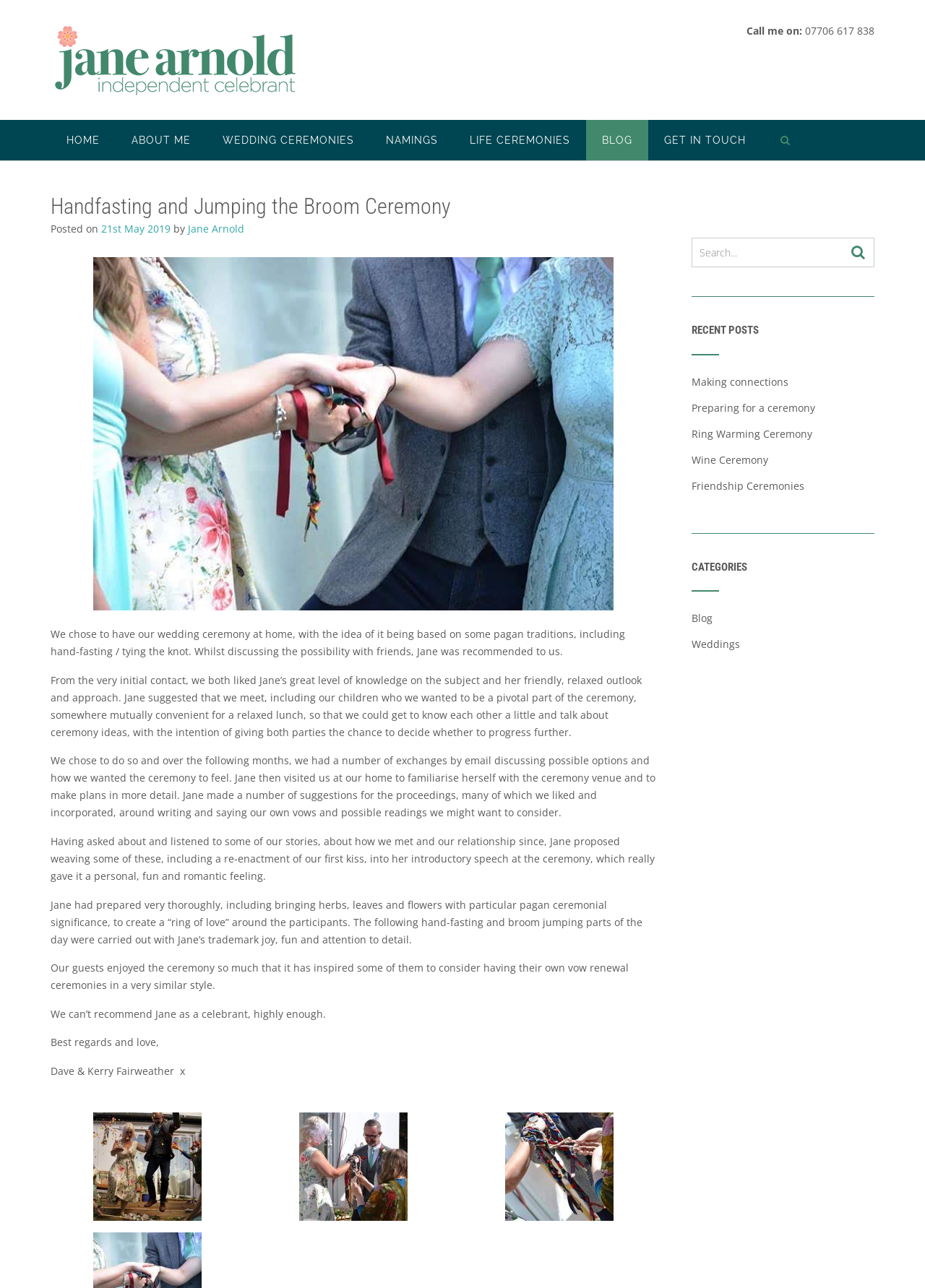By analyzing the image, answer the following question with a detailed response: What is the phone number to call?

I found the phone number by looking at the top-right corner of the webpage, where it says 'Call me on: 07706 617 838'.